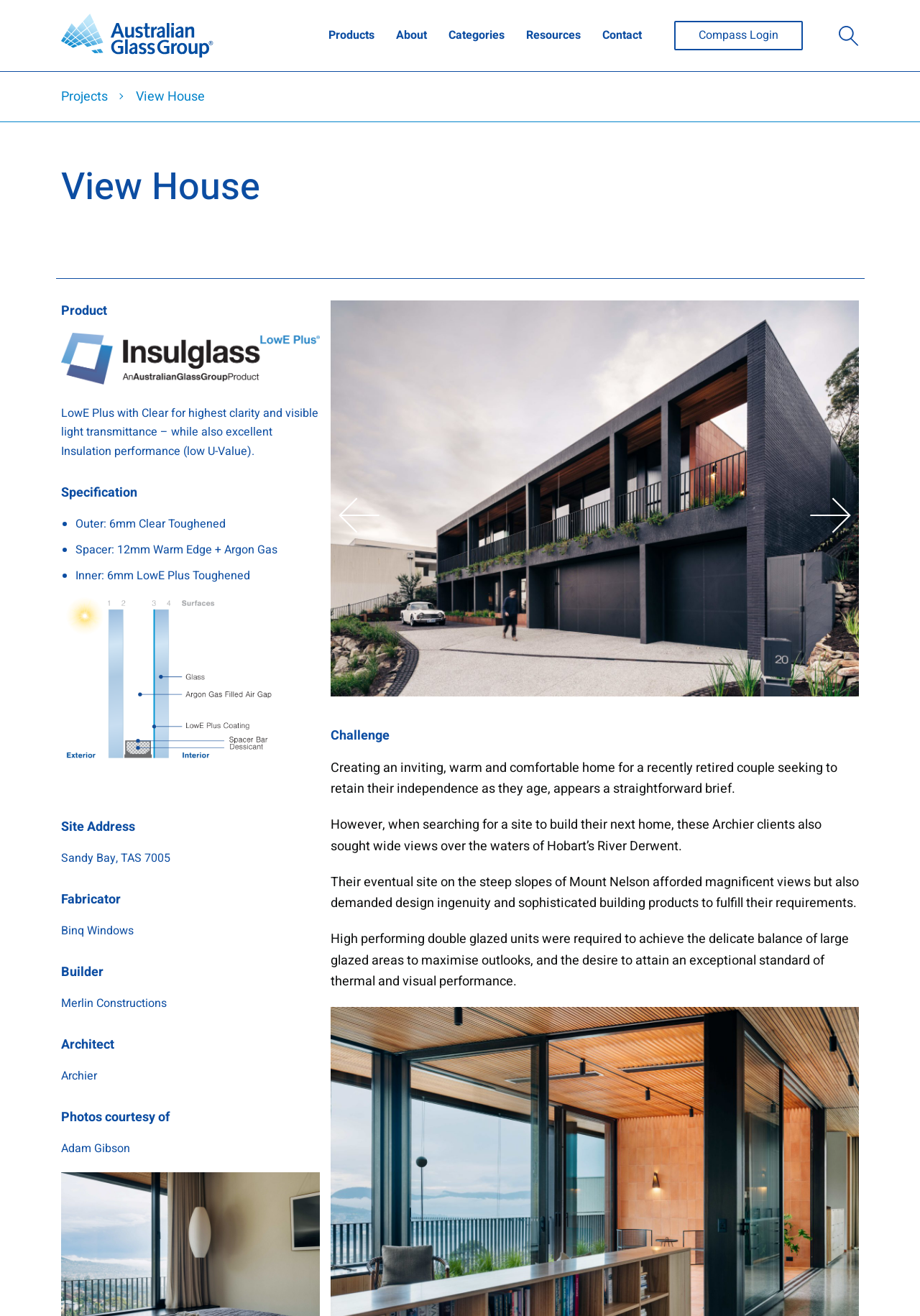Describe all the visual and textual components of the webpage comprehensively.

The webpage is about Insulglass LowE Plus, a product from Australian Glass Group. At the top left corner, there is a logo of Australian Glass Group, accompanied by a navigation menu with links to "Products", "About", "Categories", "Resources", and "Contact". On the top right corner, there is a "Compass Login" link and a small image.

Below the navigation menu, there is a heading "View House" followed by a subheading "Product" and a brief description of LowE Plus, which is a type of glass with high clarity and visible light transmittance, as well as excellent insulation performance.

The webpage then lists the specifications of LowE Plus, including the outer and inner glass materials, spacer, and gas filling. Below the specifications, there is a section about the site address, fabricator, builder, architect, and photos courtesy of, with links to each respective entity.

On the right side of the page, there is a large figure, likely an image of the View House project. Below the image, there is a section about the challenge of creating a comfortable home for a retired couple, with a brief description of the project's requirements and how Insulglass LowE Plus was used to achieve the desired thermal and visual performance.